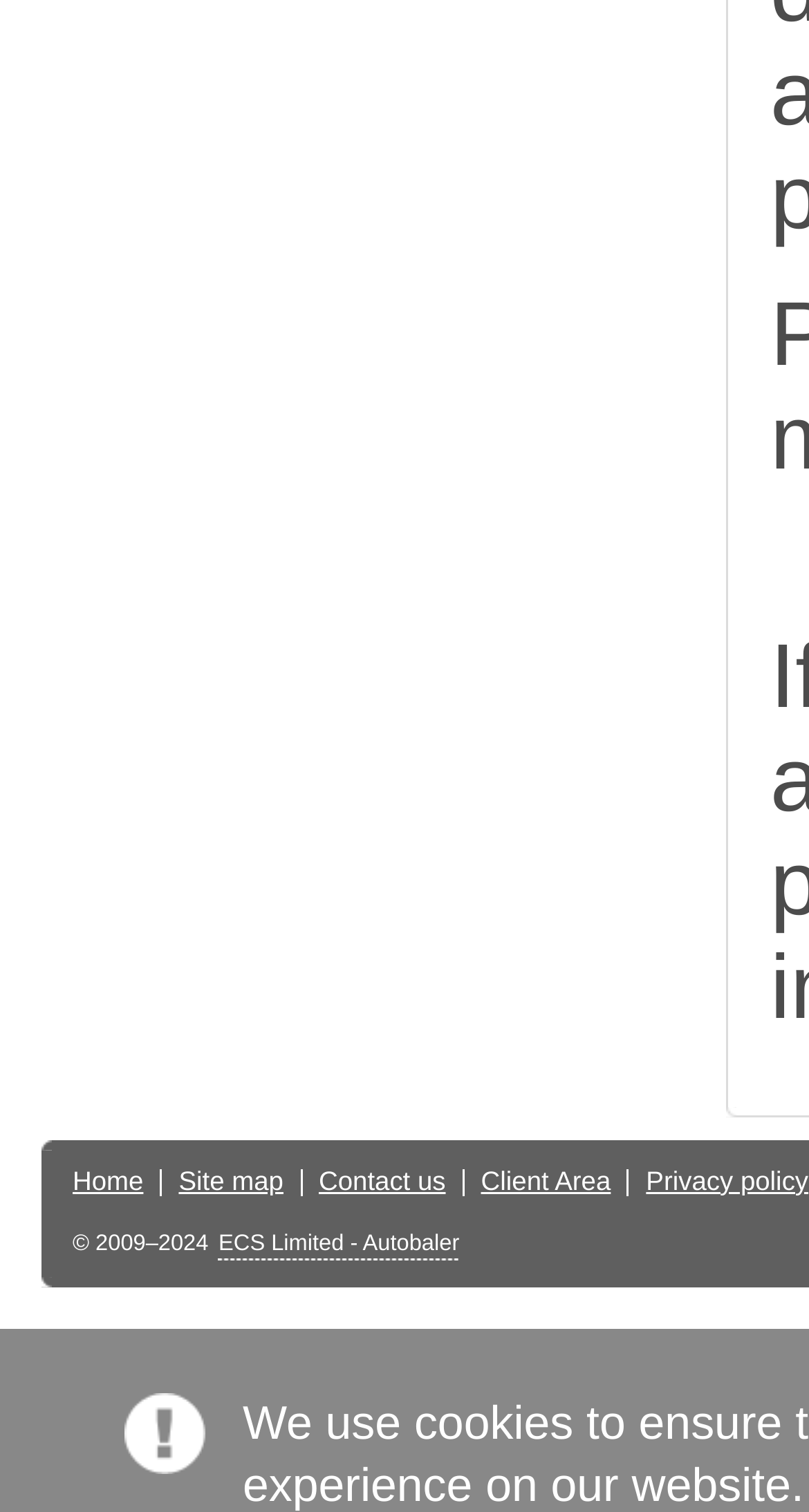How many links are in the top navigation bar?
Refer to the image and provide a one-word or short phrase answer.

5